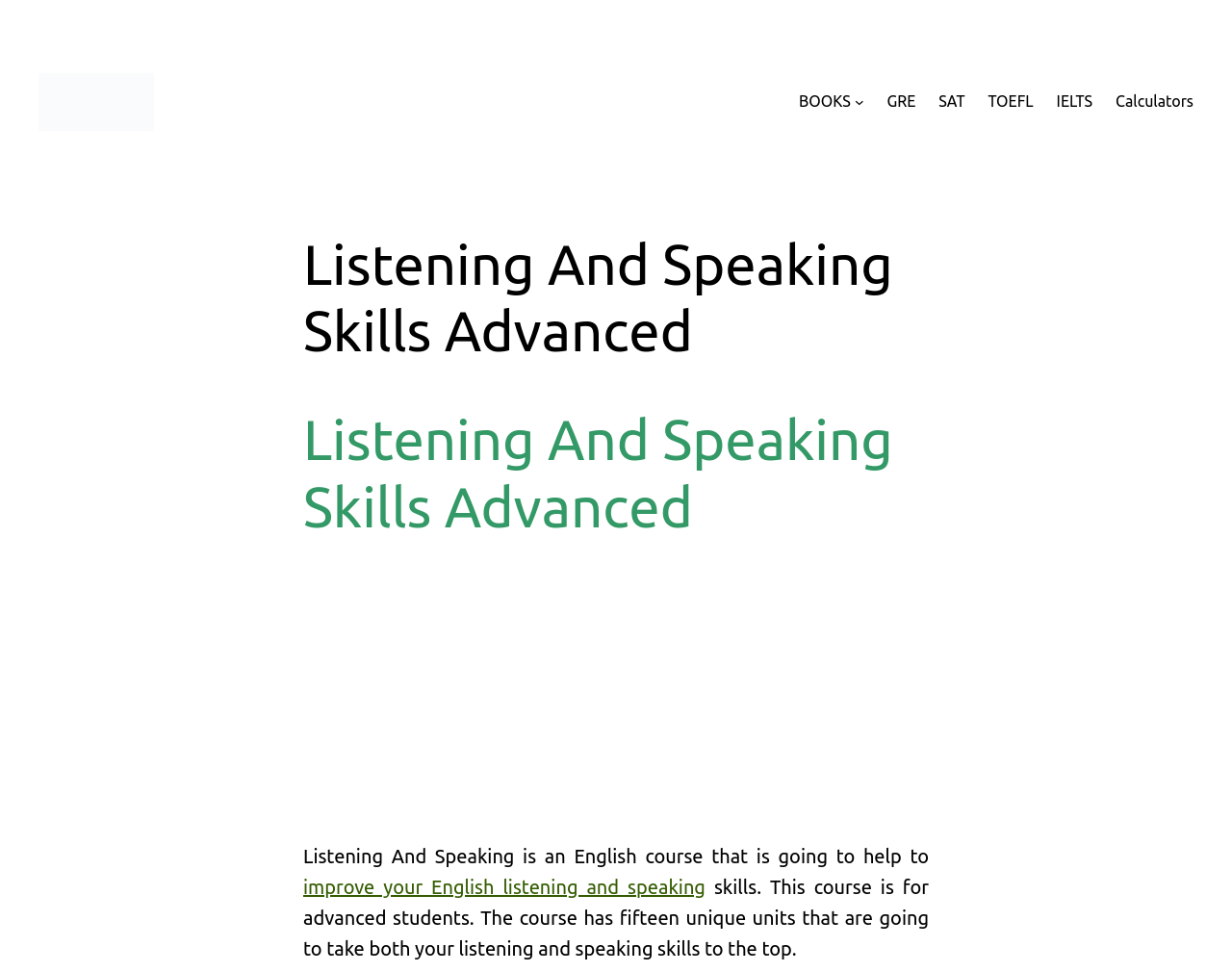Detail the various sections and features present on the webpage.

The webpage is about an English course called "Listening And Speaking Skills Advanced" that aims to improve users' English listening and speaking skills. At the top left corner, there is a link and an image with the text "Superingenious". 

On the top right side, there is a navigation menu labeled "Menu 2" with several links, including "BOOKS", "GRE", "SAT", "TOEFL", "IELTS", and "Calculators". The "BOOKS" link has a submenu button next to it.

Below the navigation menu, there are two headings with the same text "Listening And Speaking Skills Advanced", one above the other. 

Under the headings, there is an advertisement iframe. 

Below the advertisement, there is a paragraph of text that describes the course, stating that it is for advanced students and consists of 15 unique units that will improve both listening and speaking skills. The text is divided into three parts, with a link in the middle part that says "improve your English listening and speaking".